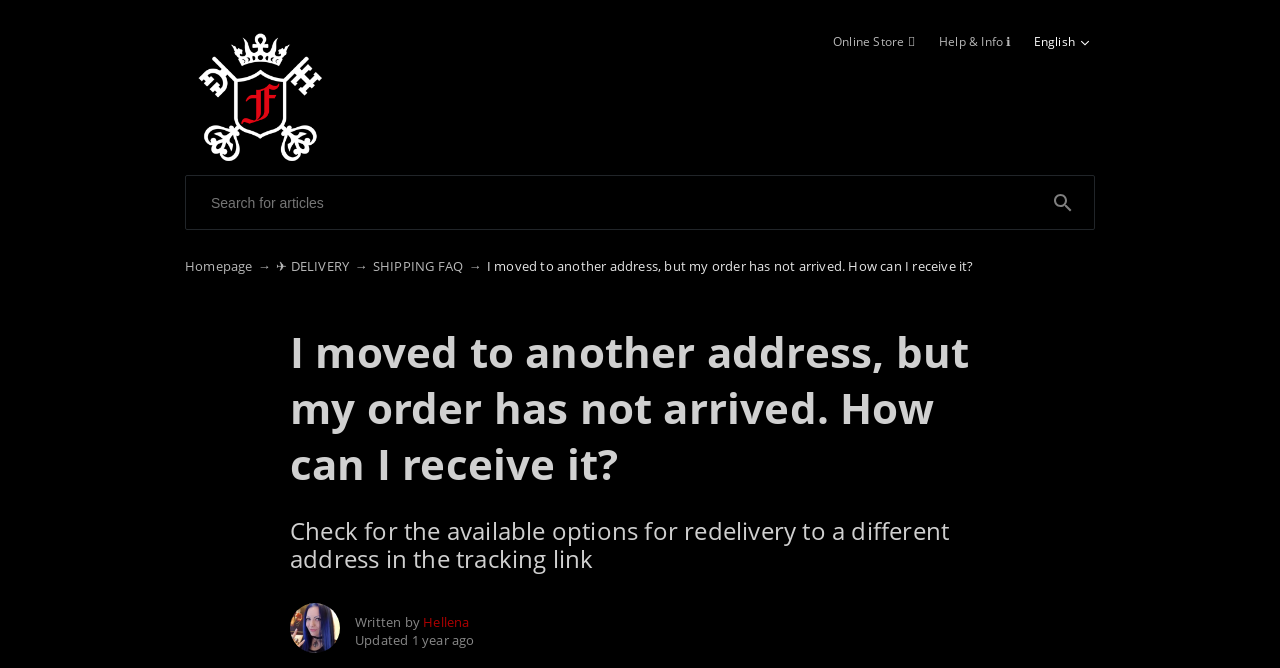Using the webpage screenshot and the element description SHIPPING FAQ →, determine the bounding box coordinates. Specify the coordinates in the format (top-left x, top-left y, bottom-right x, bottom-right y) with values ranging from 0 to 1.

[0.291, 0.385, 0.38, 0.412]